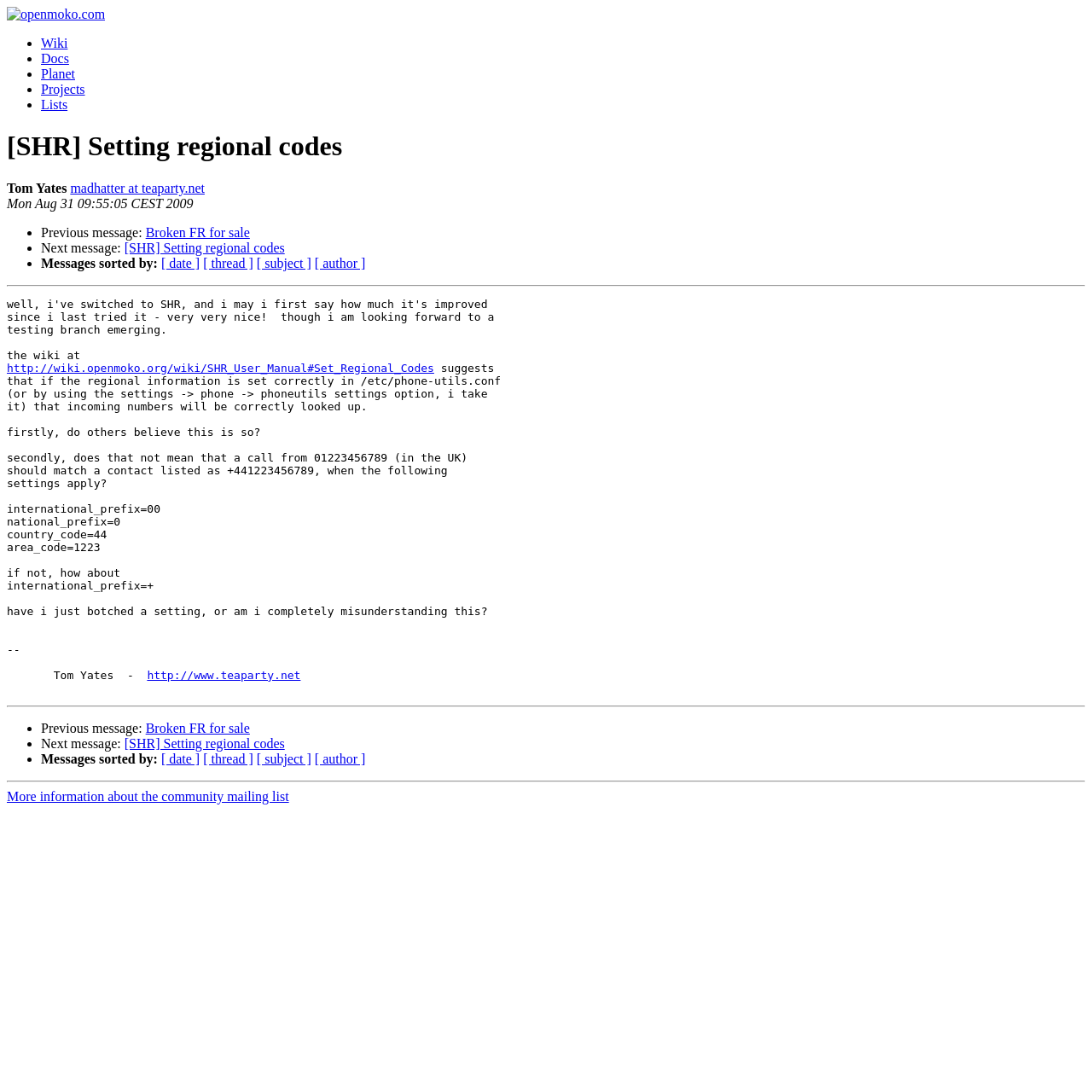Utilize the information from the image to answer the question in detail:
Who is the author of the message?

The author of the message can be found in the middle of the webpage, where there is a static text element with the name 'Tom Yates'.